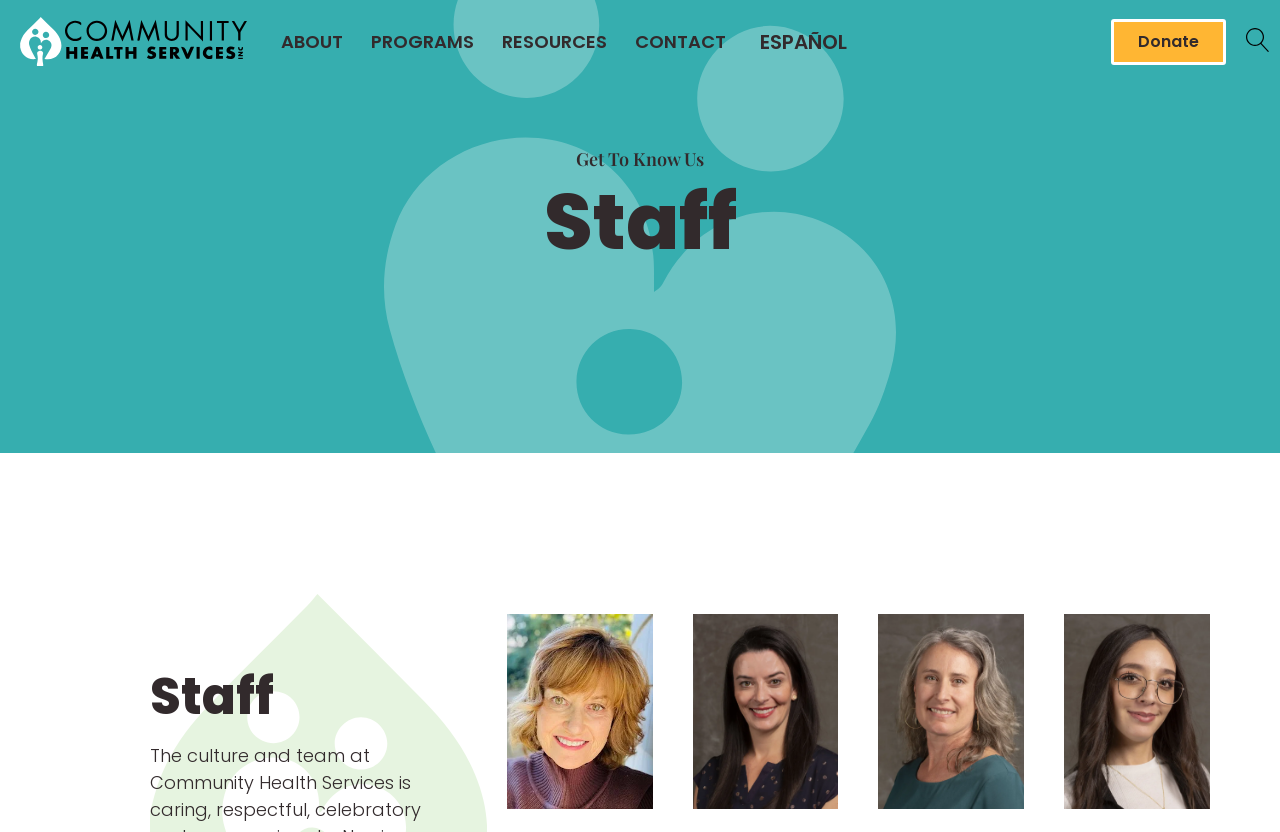Refer to the element description alt="CHS logo" and identify the corresponding bounding box in the screenshot. Format the coordinates as (top-left x, top-left y, bottom-right x, bottom-right y) with values in the range of 0 to 1.

[0.016, 0.02, 0.193, 0.08]